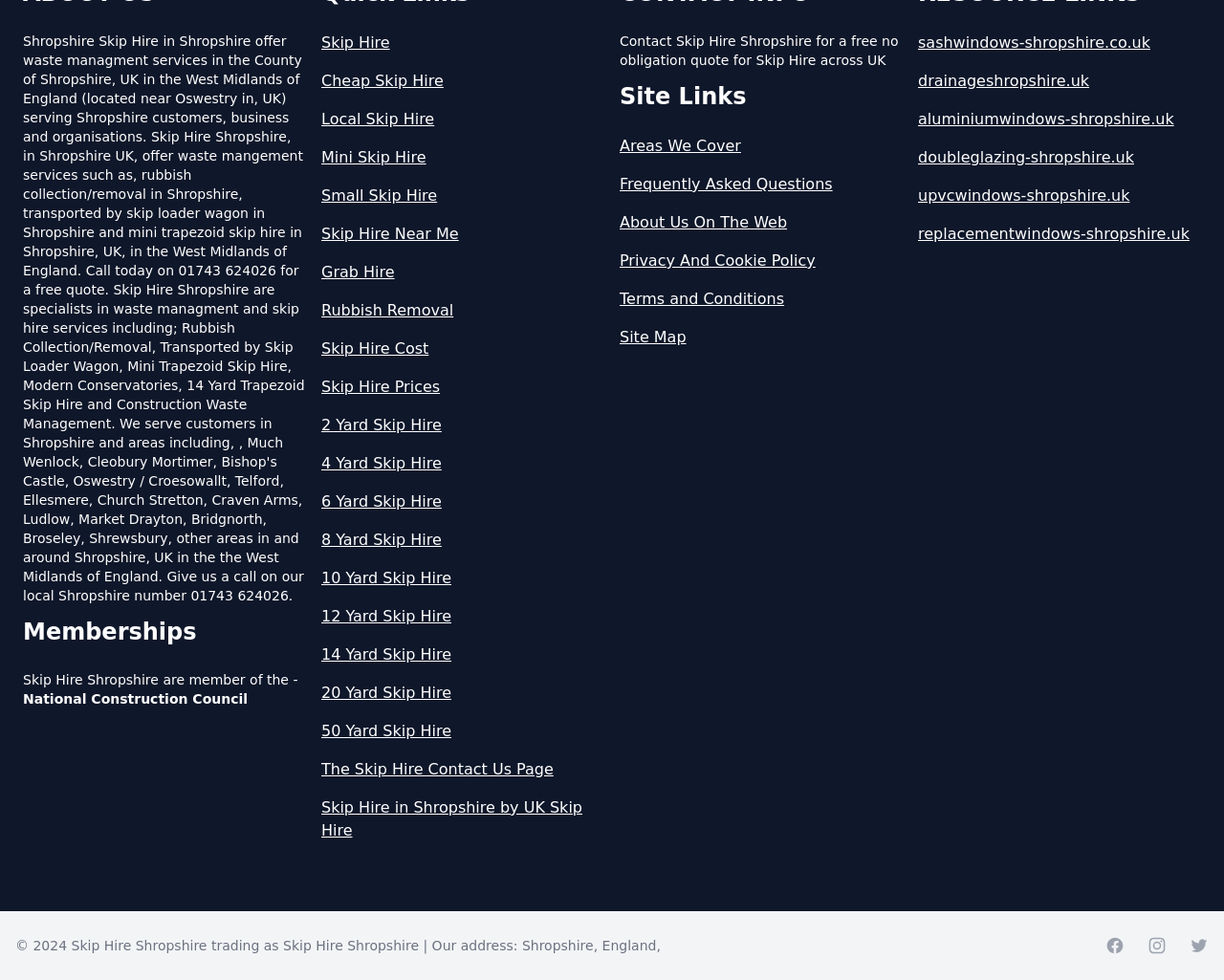Use a single word or phrase to respond to the question:
What organizations is the company a member of?

National Construction Council